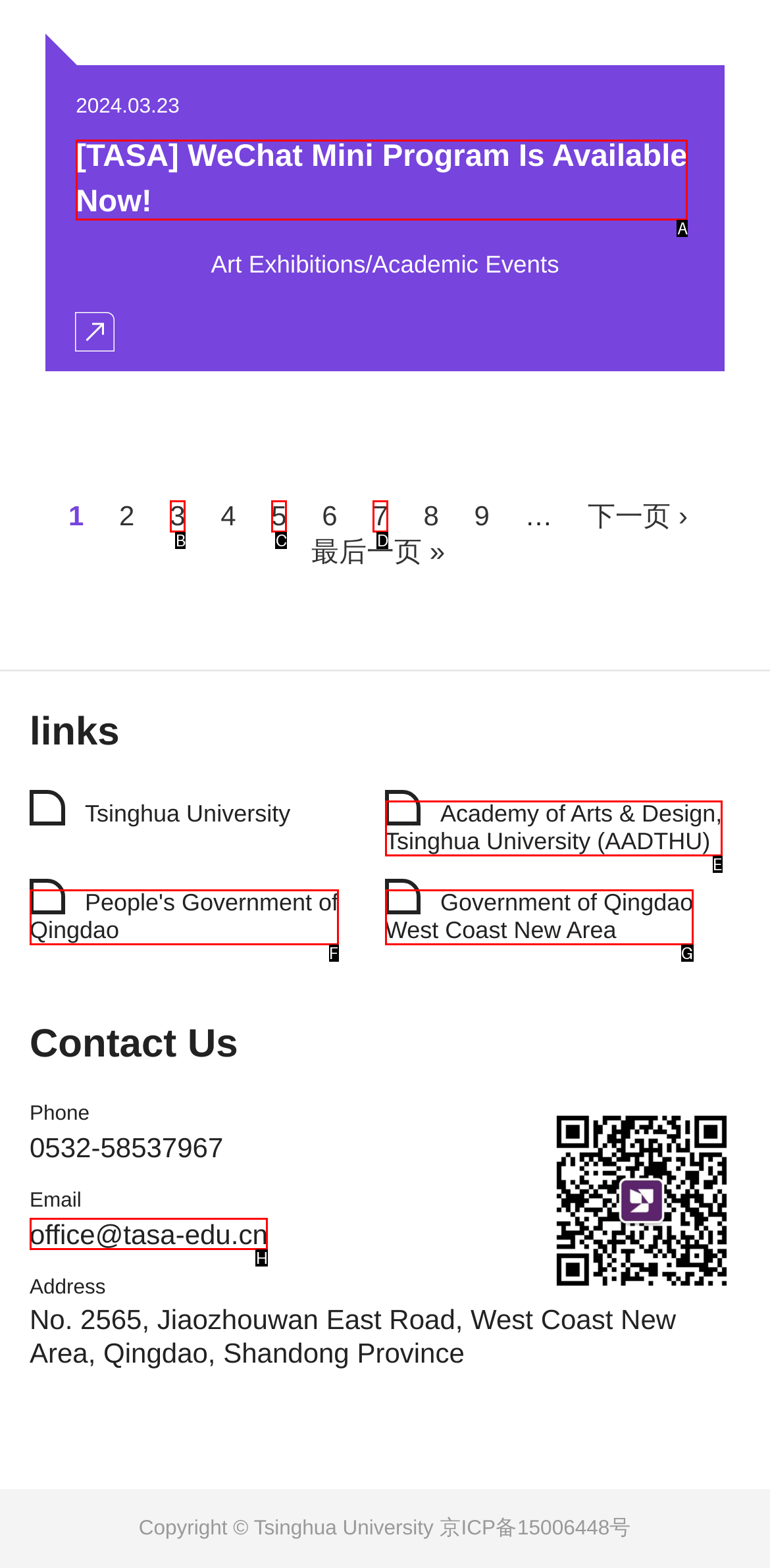Determine which option aligns with the description: office@tasa-edu.cn. Provide the letter of the chosen option directly.

H